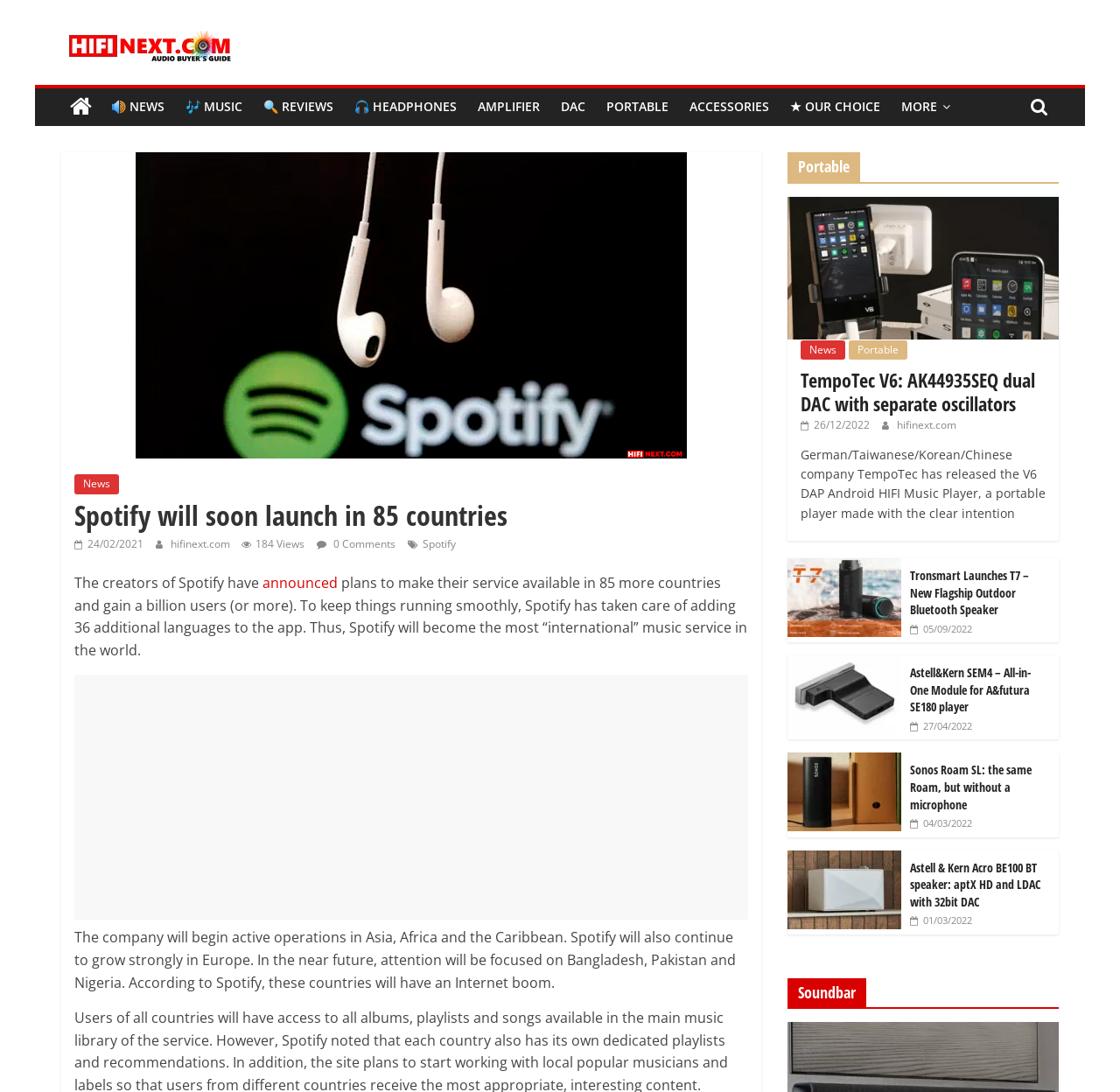Provide the bounding box coordinates of the UI element this sentence describes: "aria-label="Search here" name="q" placeholder="Search here"".

None